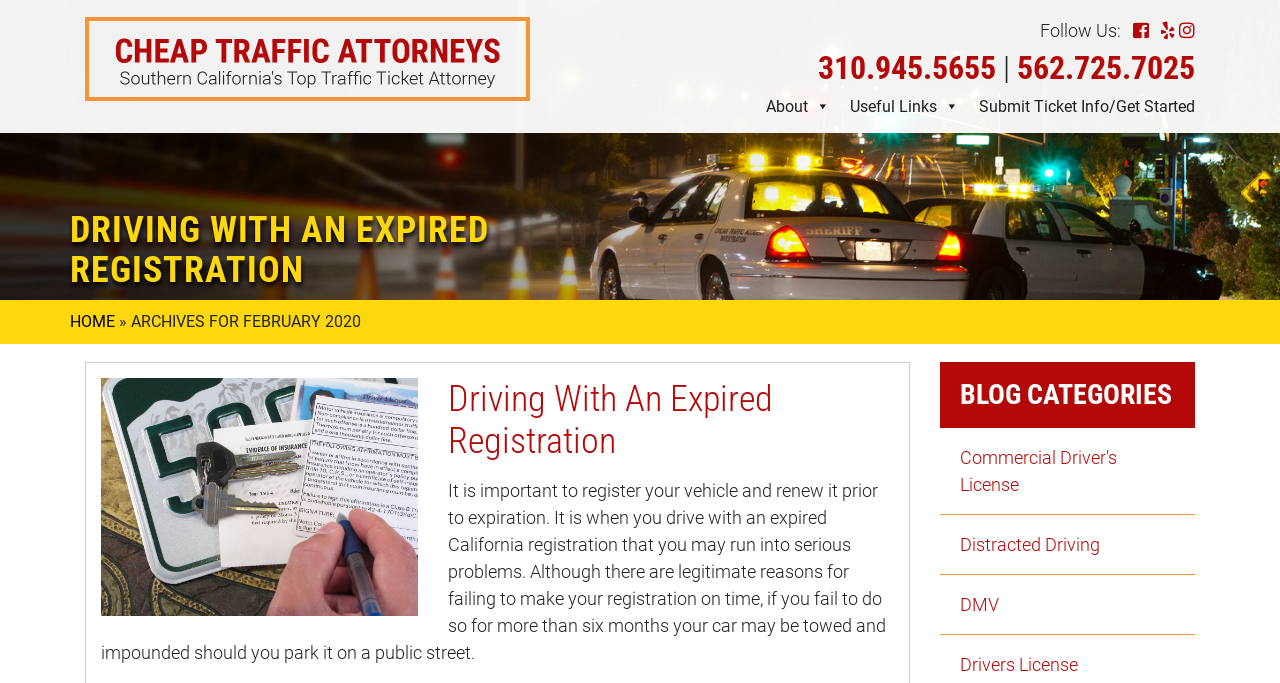Identify the bounding box coordinates for the region of the element that should be clicked to carry out the instruction: "Read about commercial driver's license". The bounding box coordinates should be four float numbers between 0 and 1, i.e., [left, top, right, bottom].

[0.734, 0.627, 0.934, 0.753]